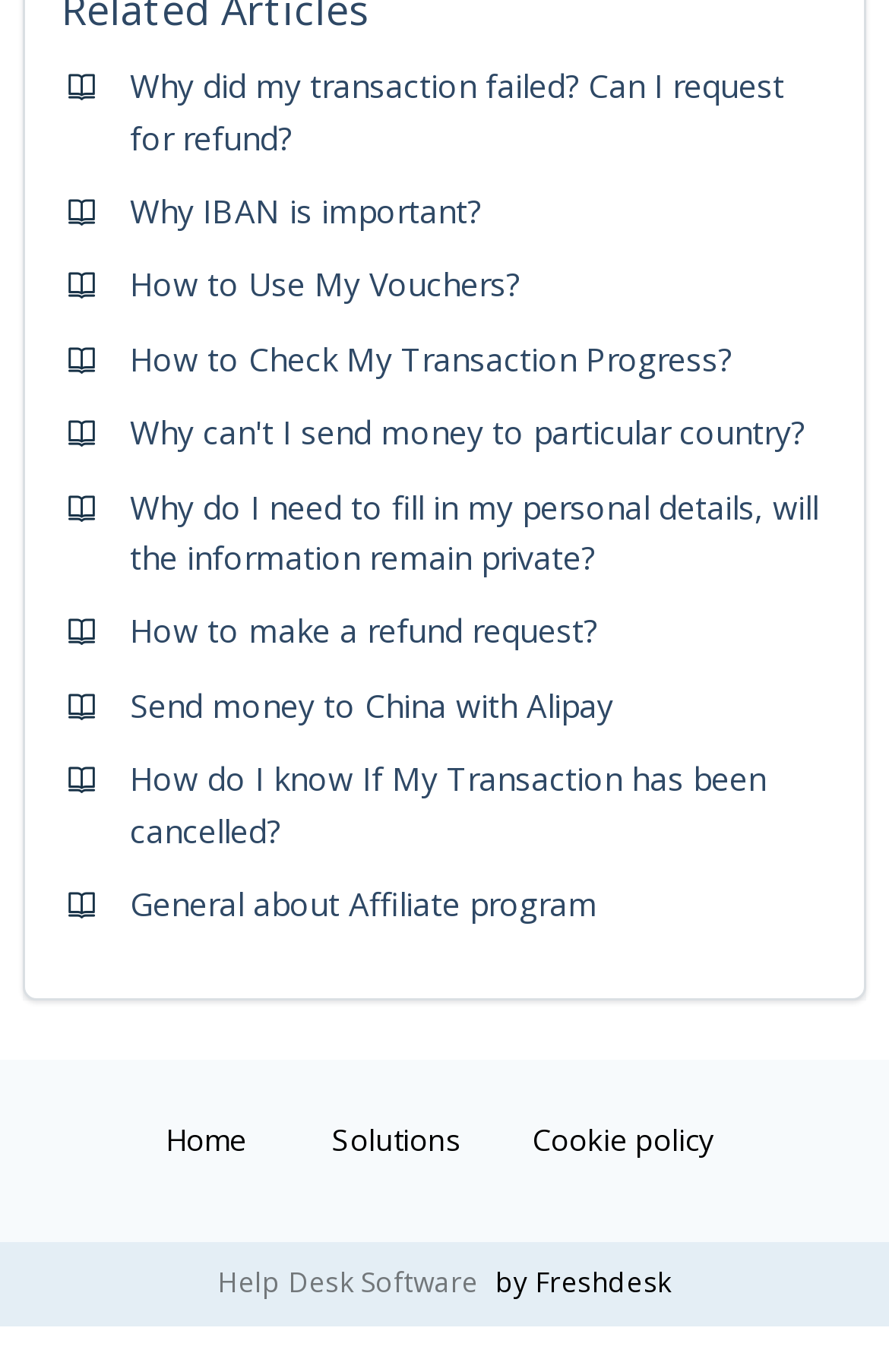What is the topic of the first link?
Please give a detailed and thorough answer to the question, covering all relevant points.

The first link on the webpage has the text 'Why did my transaction failed? Can I request for refund?' which suggests that the topic of this link is related to transaction failure and refund requests.